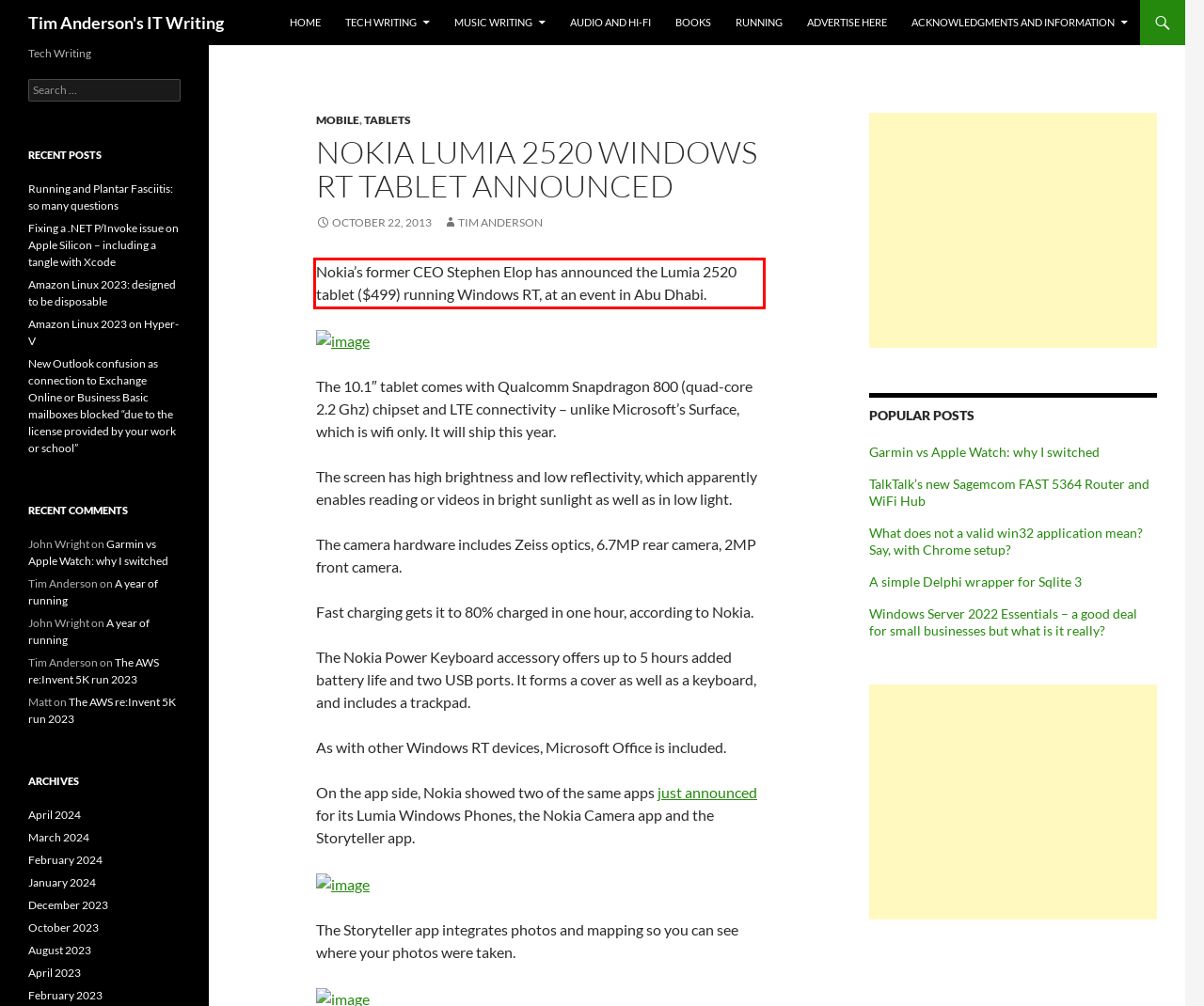Using OCR, extract the text content found within the red bounding box in the given webpage screenshot.

Nokia’s former CEO Stephen Elop has announced the Lumia 2520 tablet ($499) running Windows RT, at an event in Abu Dhabi.